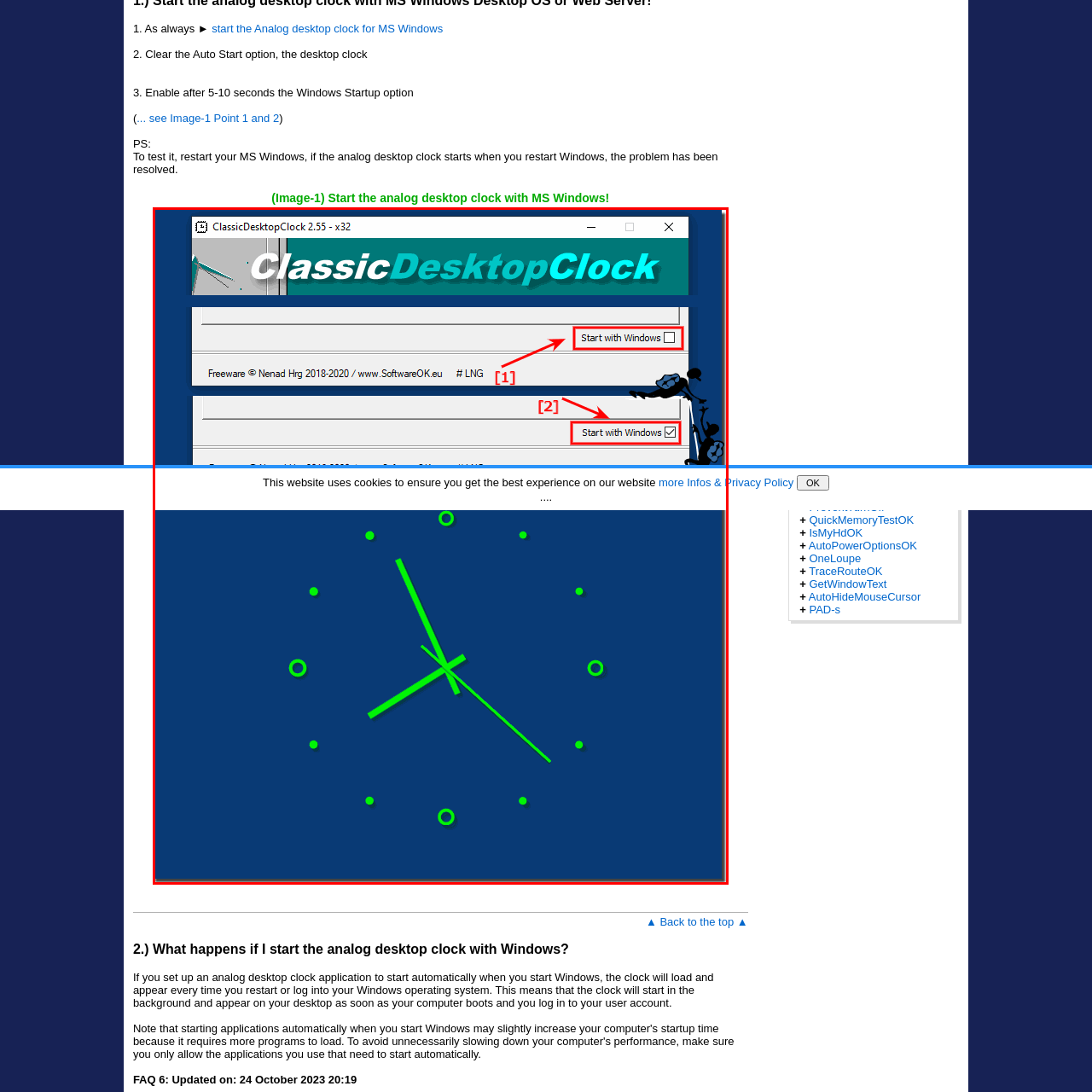What is the color of the clock face?
Look at the image within the red bounding box and respond with a single word or phrase.

Vibrant green